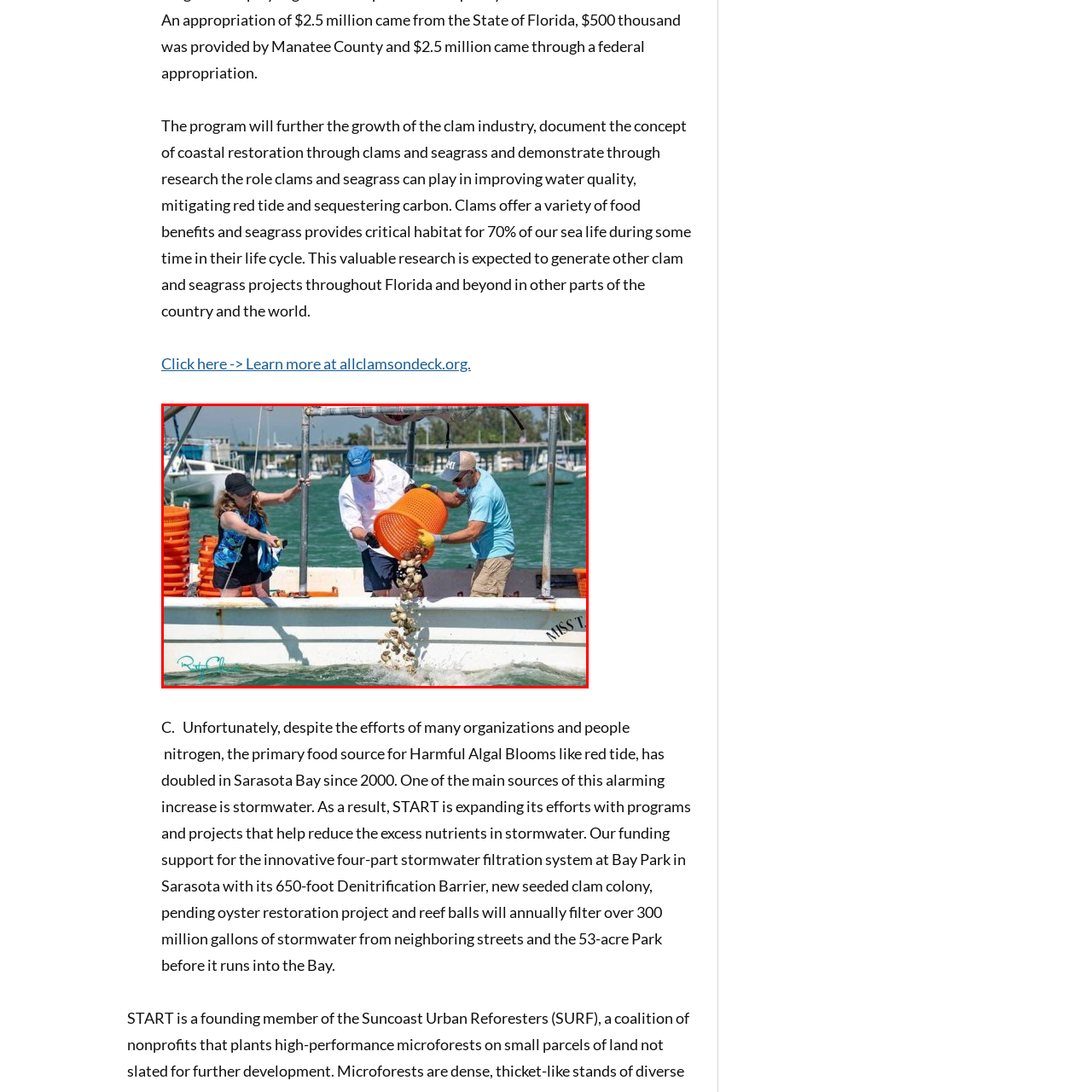What is the purpose of the orange baskets?
Carefully look at the image inside the red bounding box and answer the question in a detailed manner using the visual details present.

The bright orange baskets surrounding the volunteers hint at the scale of their work in enhancing the local clam and oyster populations, which is part of the broader program aimed at improving water quality and mitigating issues such as harmful algal blooms in Sarasota Bay.